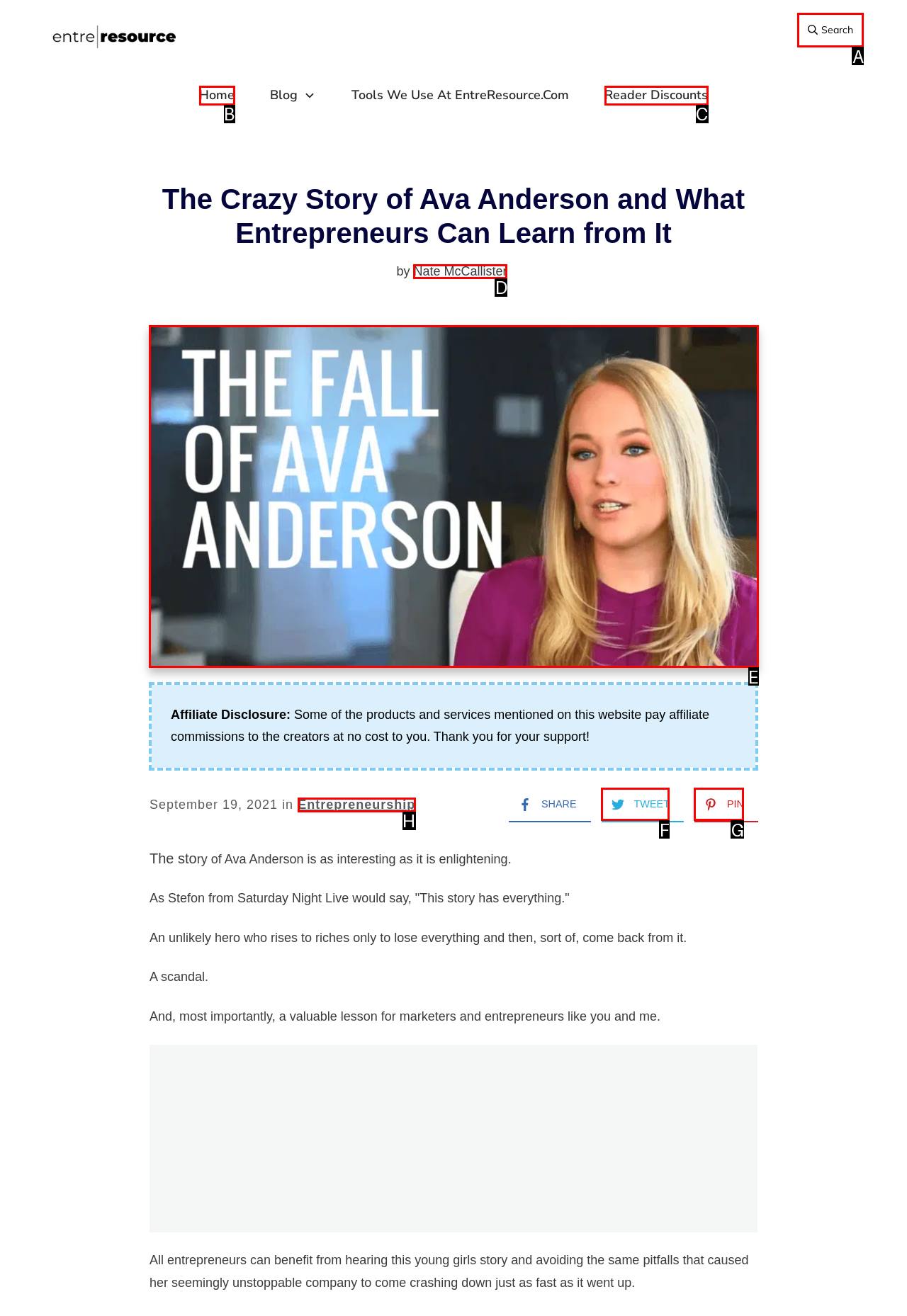Out of the given choices, which letter corresponds to the UI element required to Search for a topic? Answer with the letter.

A